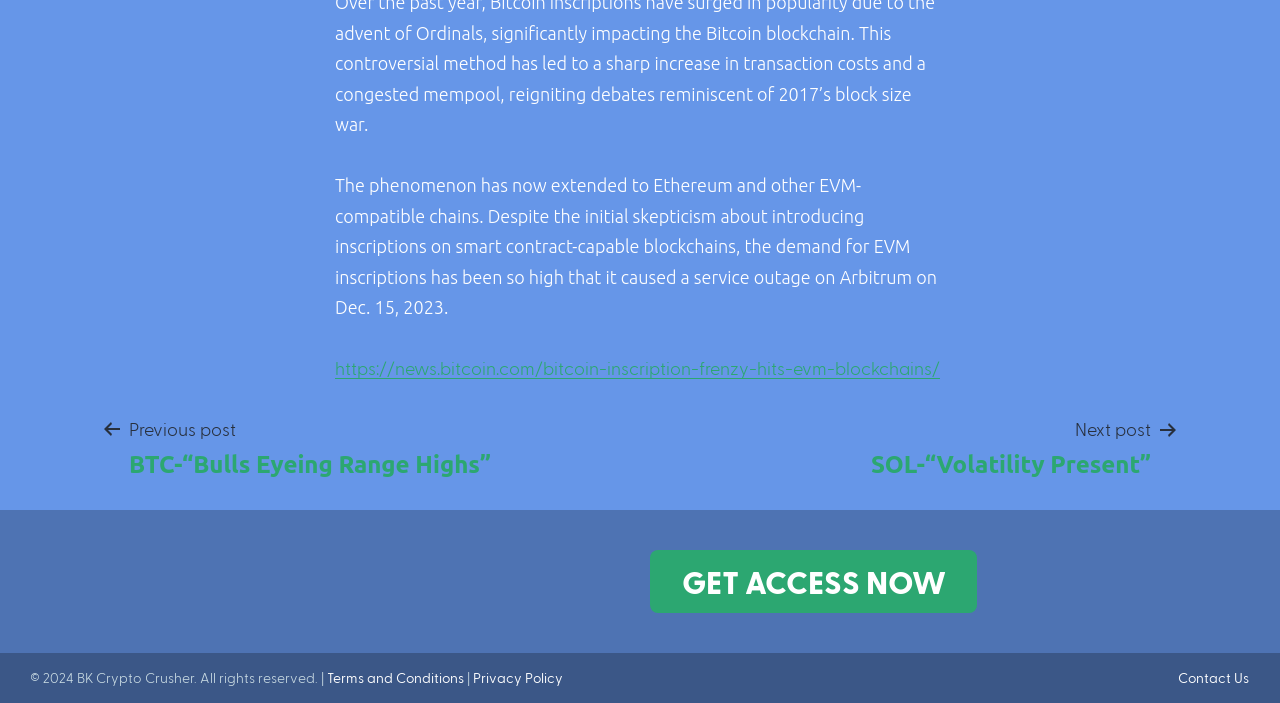Predict the bounding box of the UI element that fits this description: "https://news.bitcoin.com/bitcoin-inscription-frenzy-hits-evm-blockchains/".

[0.262, 0.508, 0.734, 0.538]